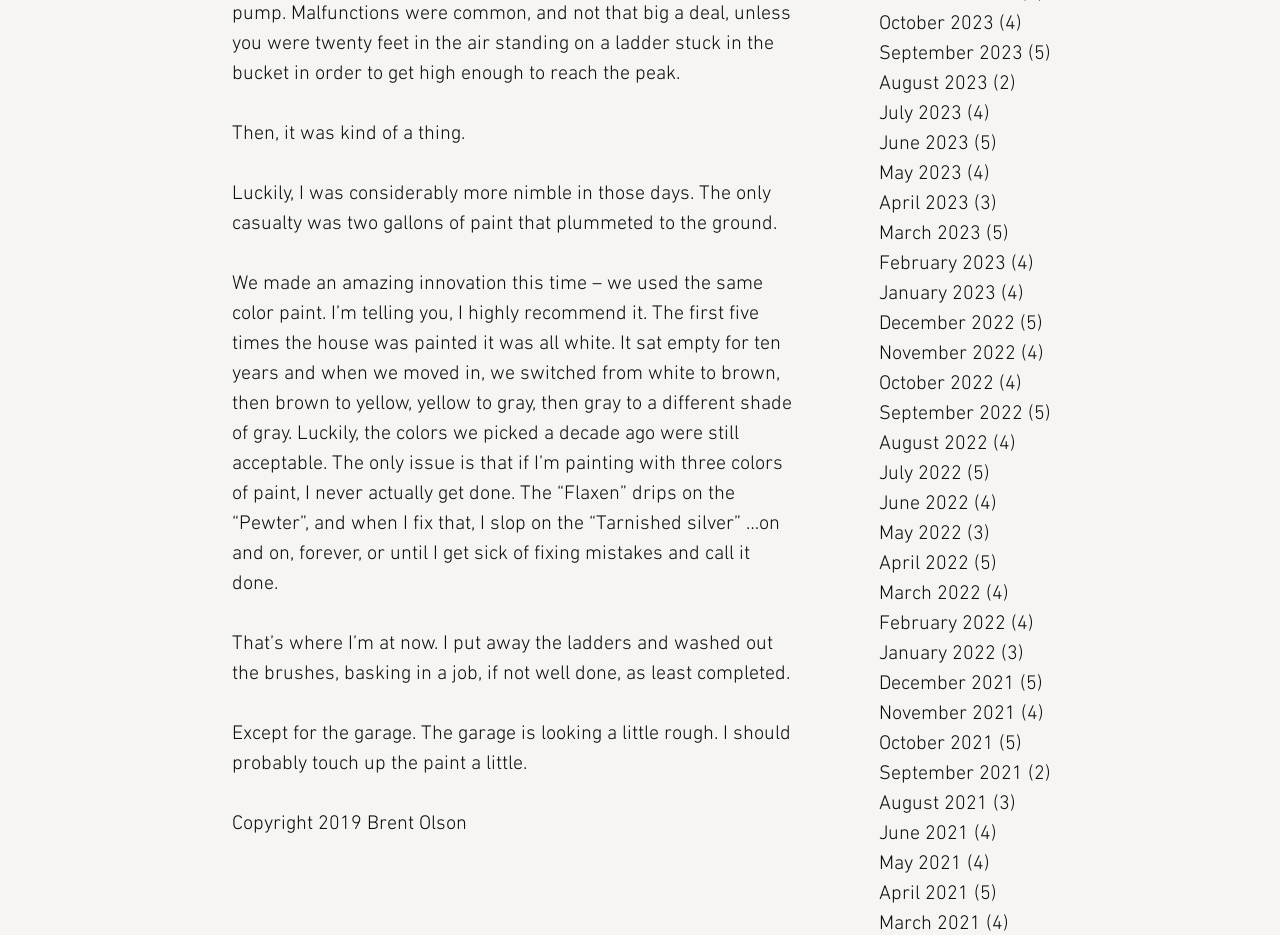Please identify the bounding box coordinates of the element I should click to complete this instruction: 'View September 2022 posts'. The coordinates should be given as four float numbers between 0 and 1, like this: [left, top, right, bottom].

[0.687, 0.427, 0.851, 0.459]